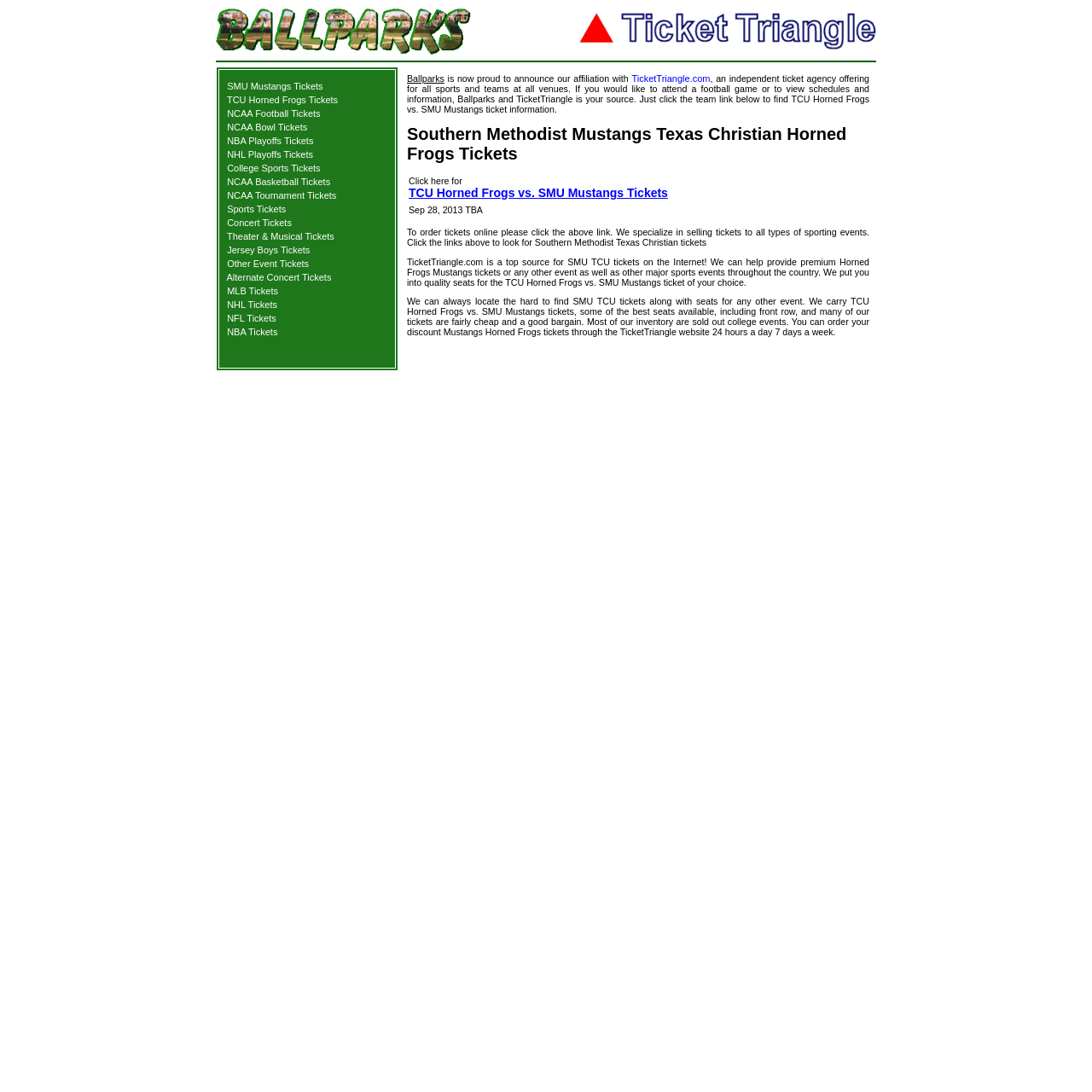From the element description: "Jersey Boys Tickets", extract the bounding box coordinates of the UI element. The coordinates should be expressed as four float numbers between 0 and 1, in the order [left, top, right, bottom].

[0.208, 0.224, 0.284, 0.234]